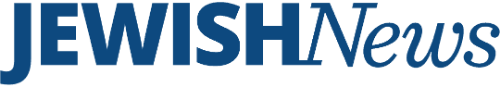What font style is 'News' in?
Provide a detailed and extensive answer to the question.

The caption states that 'News' appears in a slightly more elegant cursive font, indicating that the font style used for 'News' is cursive.